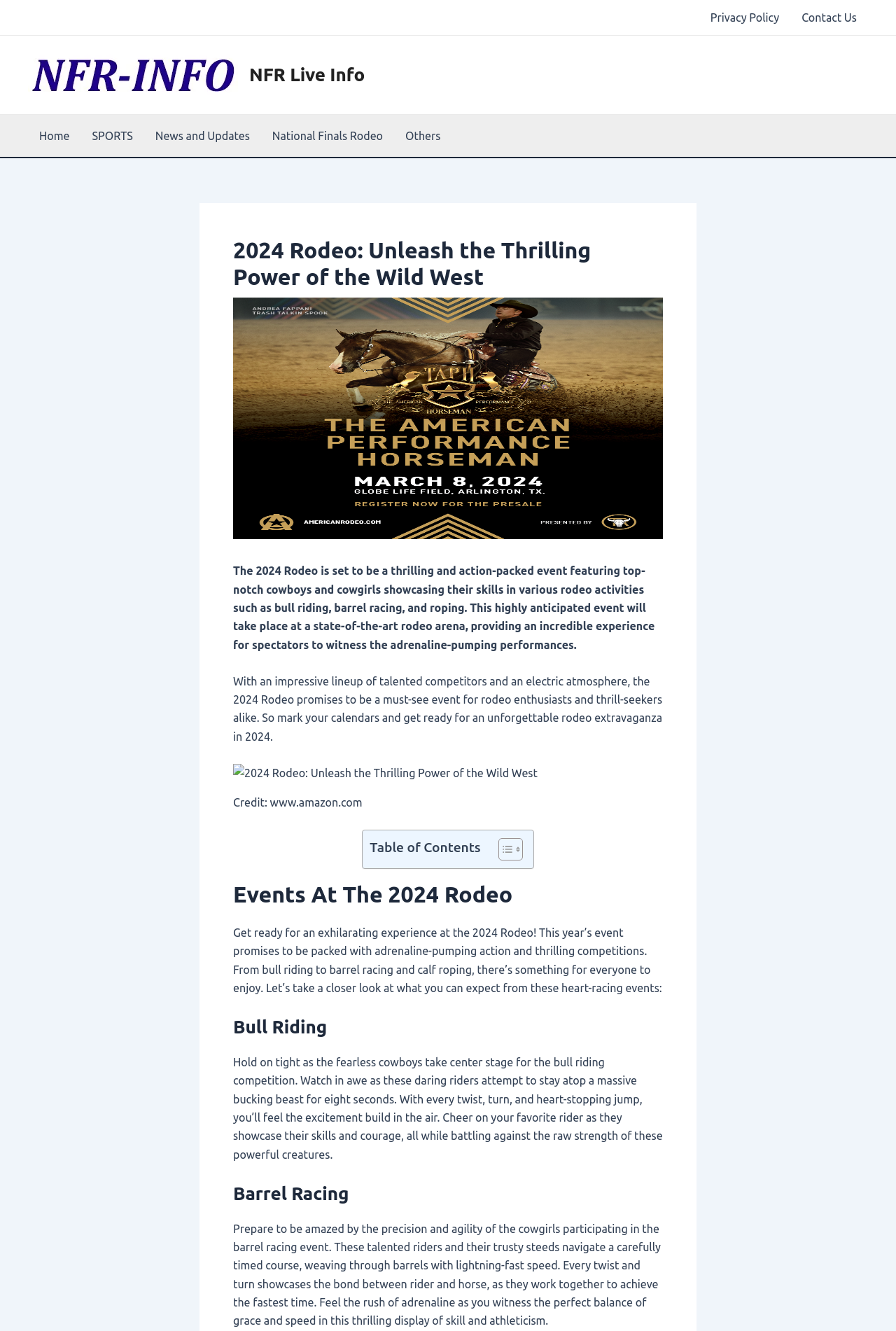Please find the bounding box coordinates in the format (top-left x, top-left y, bottom-right x, bottom-right y) for the given element description. Ensure the coordinates are floating point numbers between 0 and 1. Description: Contact Us

[0.882, 0.0, 0.969, 0.026]